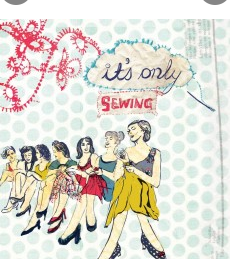What is written in the cloud-like shape above the women? Please answer the question using a single word or phrase based on the image.

It's only SEWING